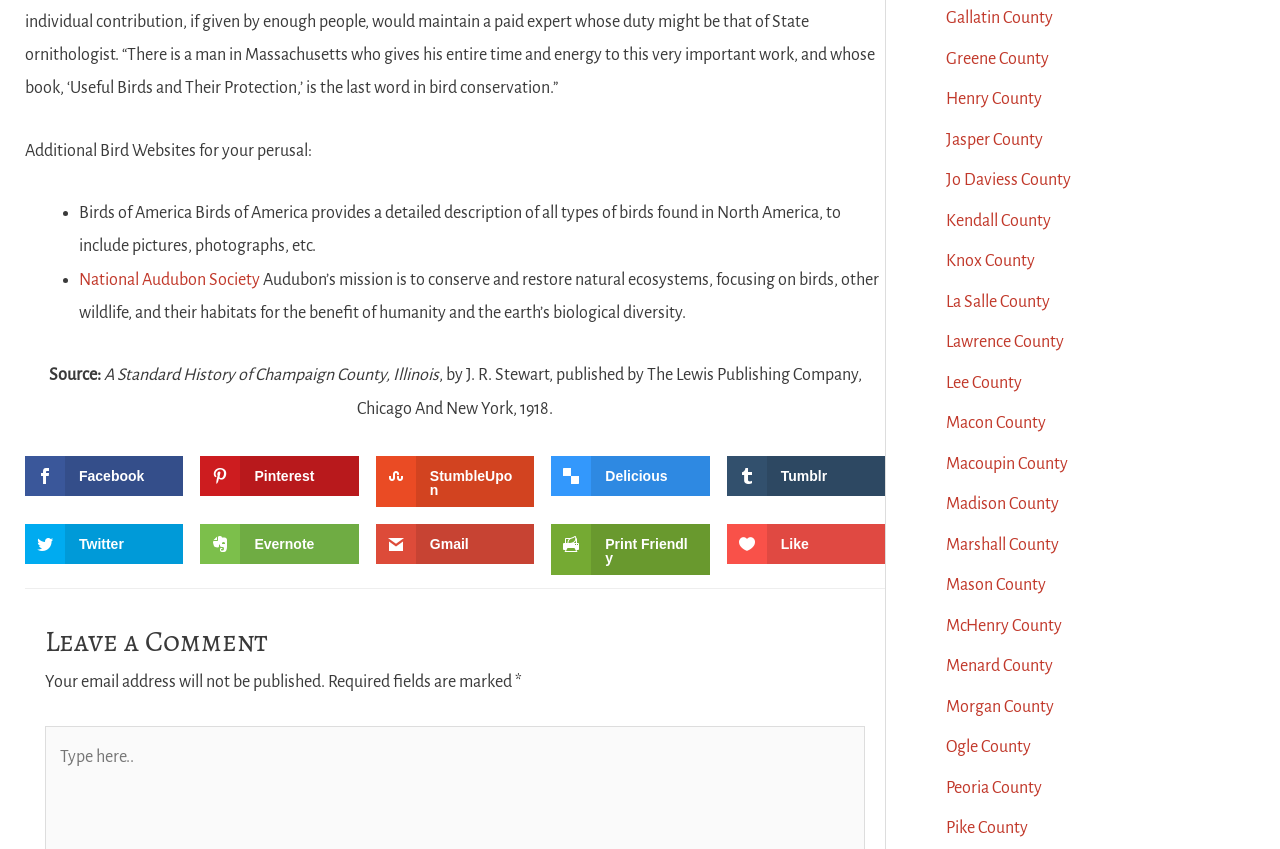What is the purpose of the National Audubon Society?
Refer to the image and provide a detailed answer to the question.

I read the description of the National Audubon Society on the webpage and found that its mission is to conserve and restore natural ecosystems, focusing on birds, other wildlife, and their habitats for the benefit of humanity and the earth’s biological diversity.